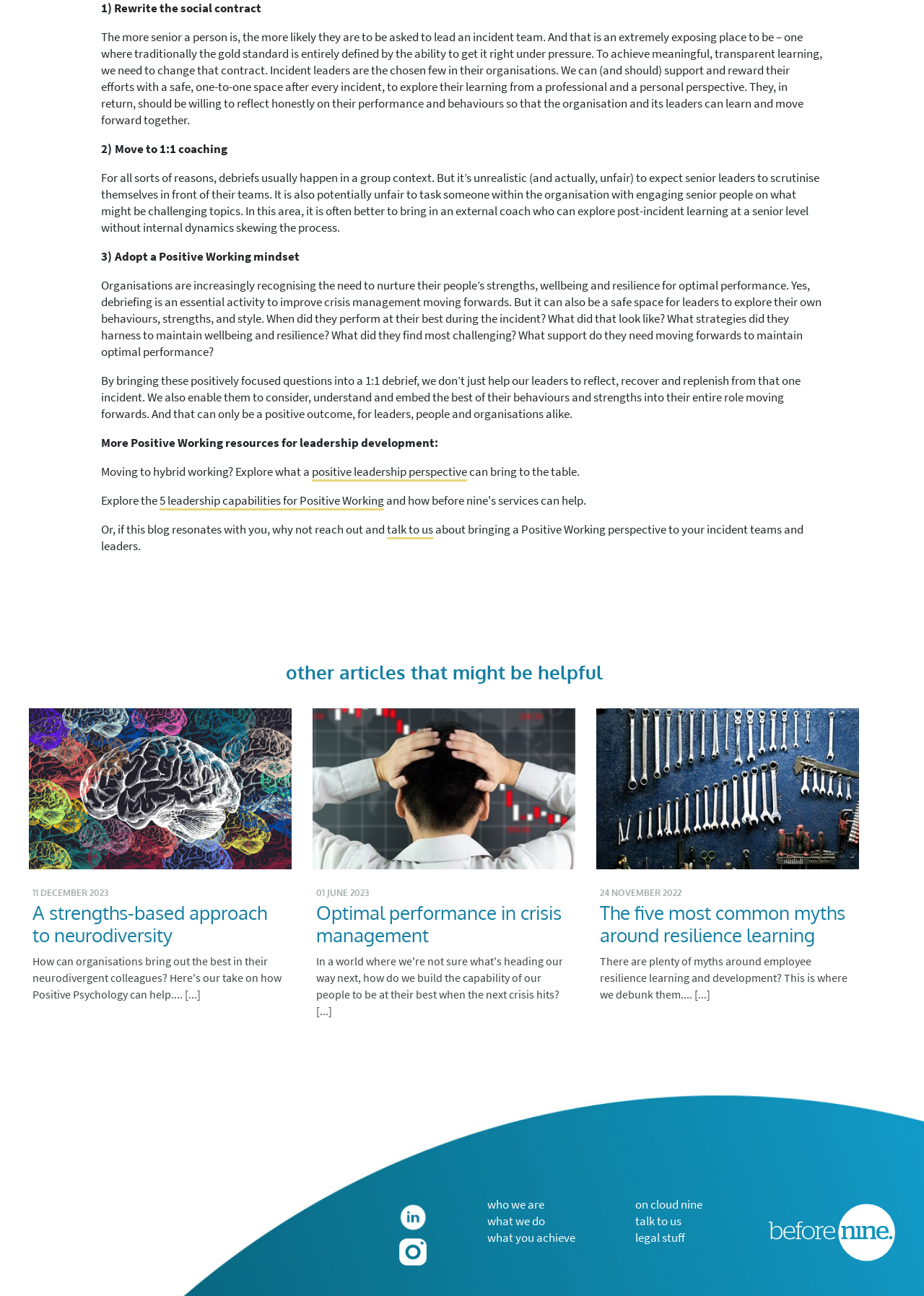Pinpoint the bounding box coordinates of the clickable area needed to execute the instruction: "Read the article about a strengths-based approach to neurodiversity". The coordinates should be specified as four float numbers between 0 and 1, i.e., [left, top, right, bottom].

[0.031, 0.547, 0.315, 0.798]